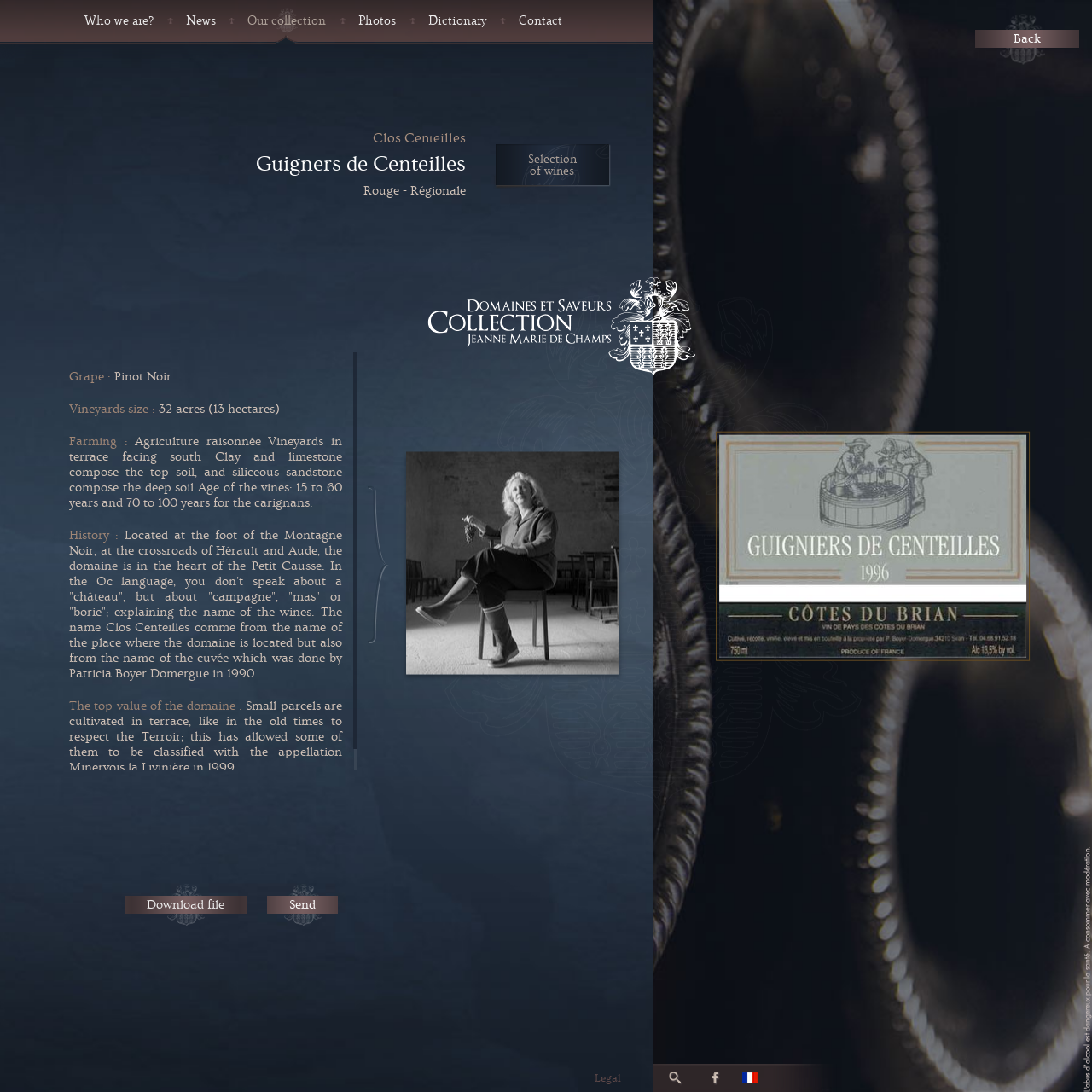Please respond to the question using a single word or phrase:
What is the grape variety used in the wine?

Pinot Noir